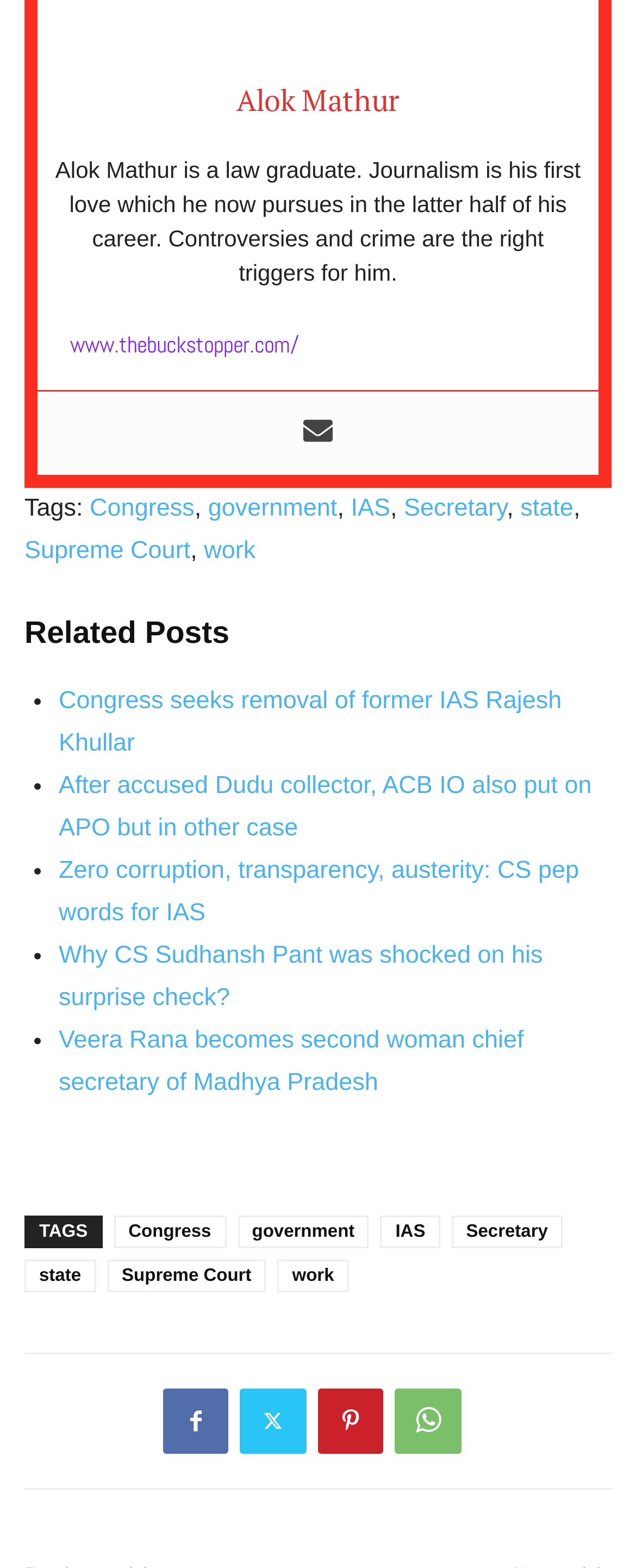How many related posts are listed?
Can you offer a detailed and complete answer to this question?

The answer can be found by counting the number of link elements under the 'Related Posts' heading, which lists out 5 related posts.